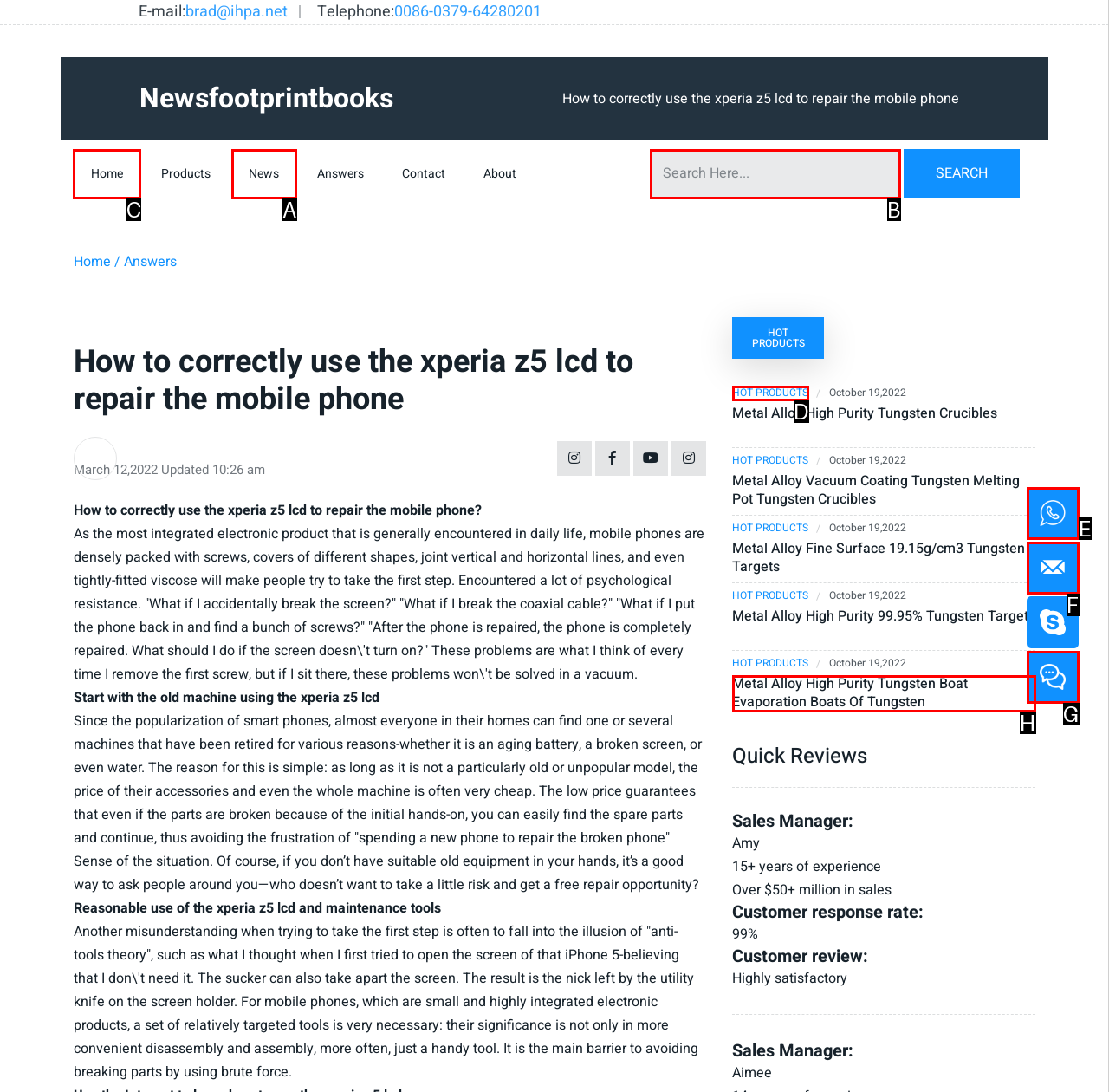Identify the letter of the option to click in order to Click the 'Home' link. Answer with the letter directly.

C